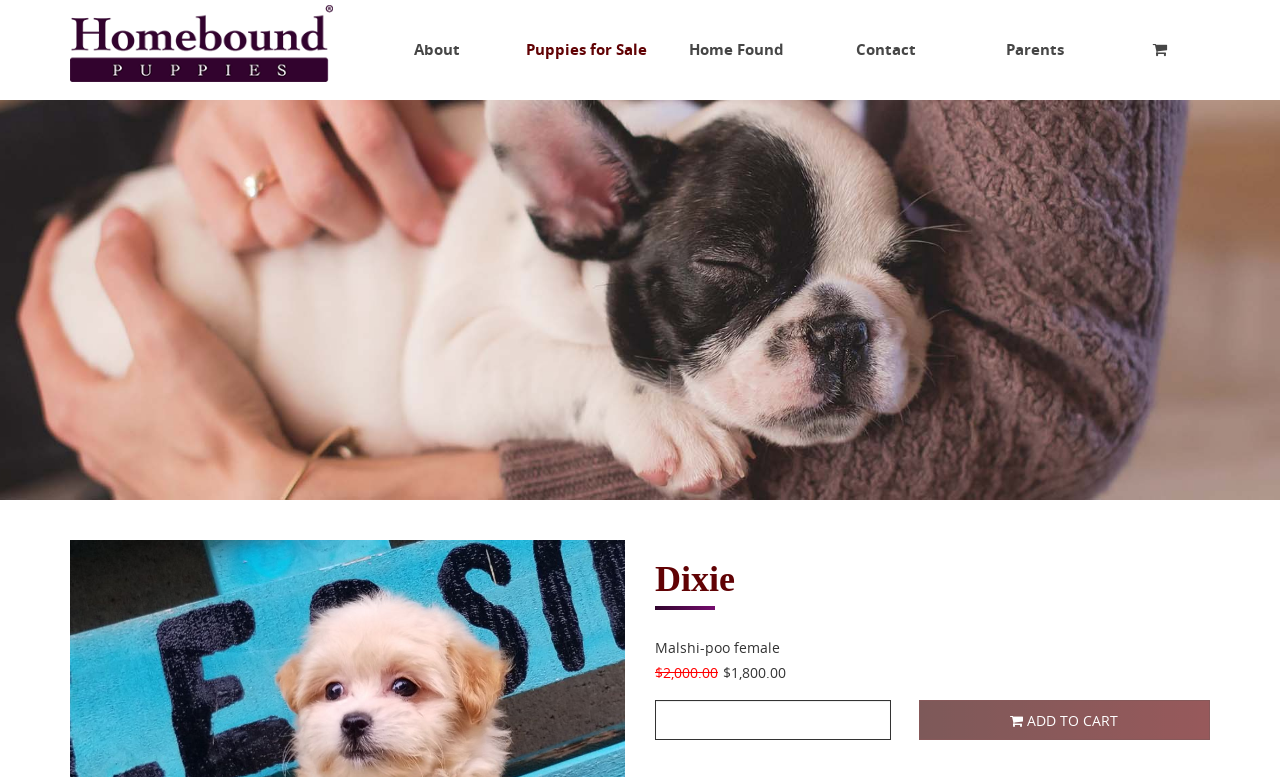Respond to the following question using a concise word or phrase: 
How many navigation links are there at the top of the page?

5